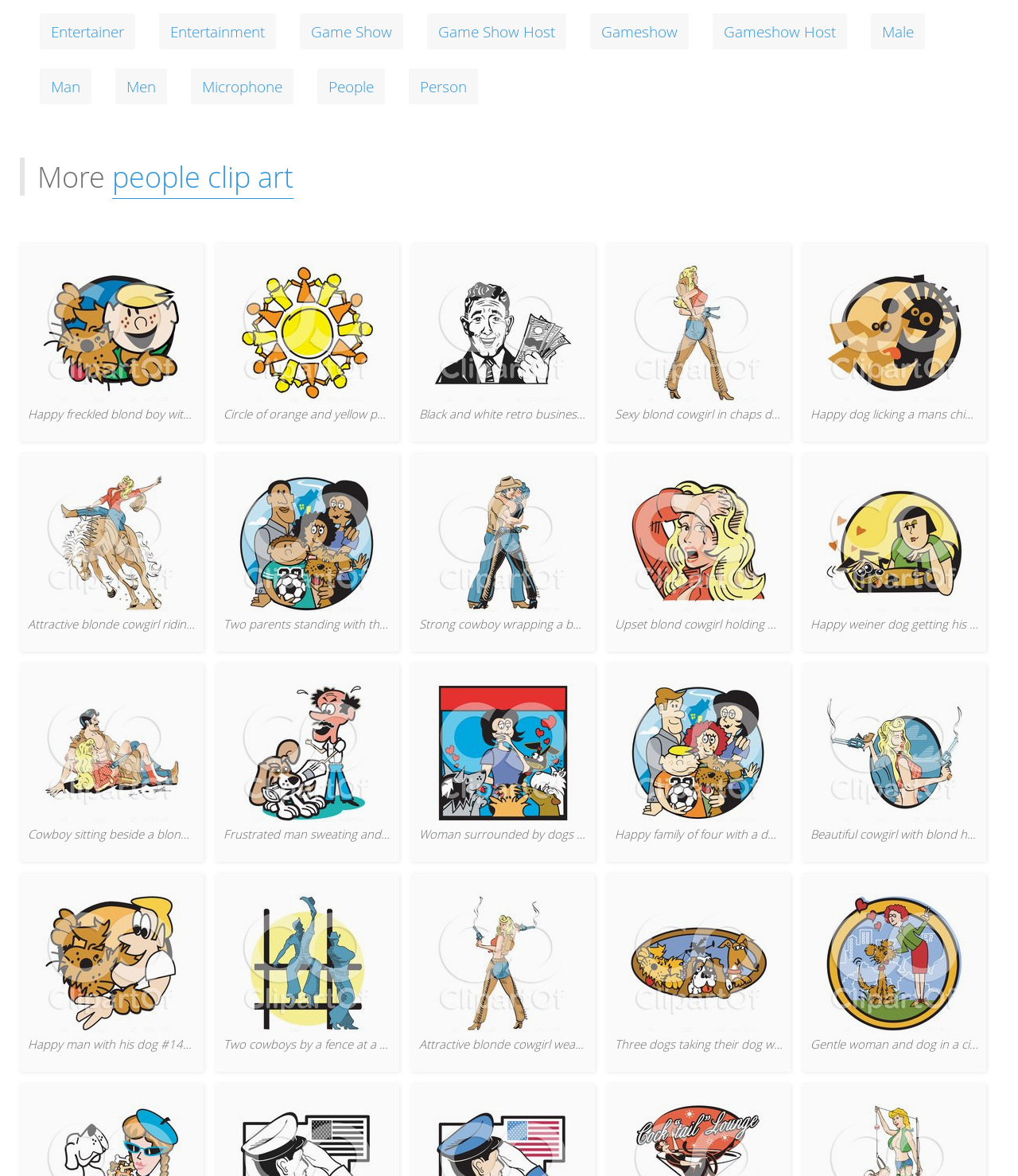Given the element description People Clip Art, identify the bounding box coordinates for the UI element on the webpage screenshot. The format should be (top-left x, top-left y, bottom-right x, bottom-right y), with values between 0 and 1.

[0.11, 0.134, 0.288, 0.169]